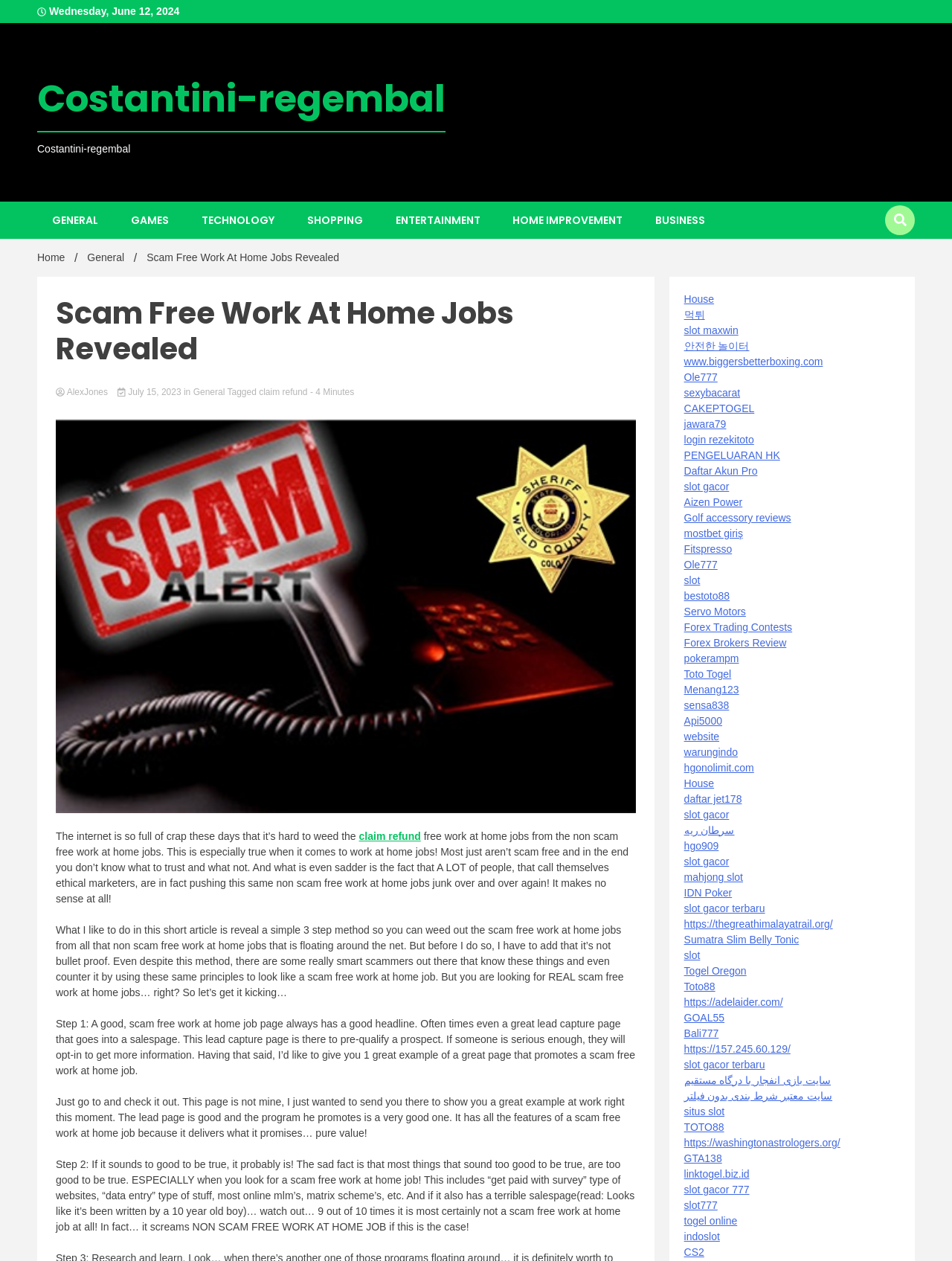How many steps are mentioned in the article to weed out scam-free work at home jobs?
Could you answer the question in a detailed manner, providing as much information as possible?

I read the article and found that the author provides a 3-step method to distinguish scam-free work at home jobs from non-scam-free ones. The three steps are mentioned in the article as 'Step 1', 'Step 2', and 'Step 3'.